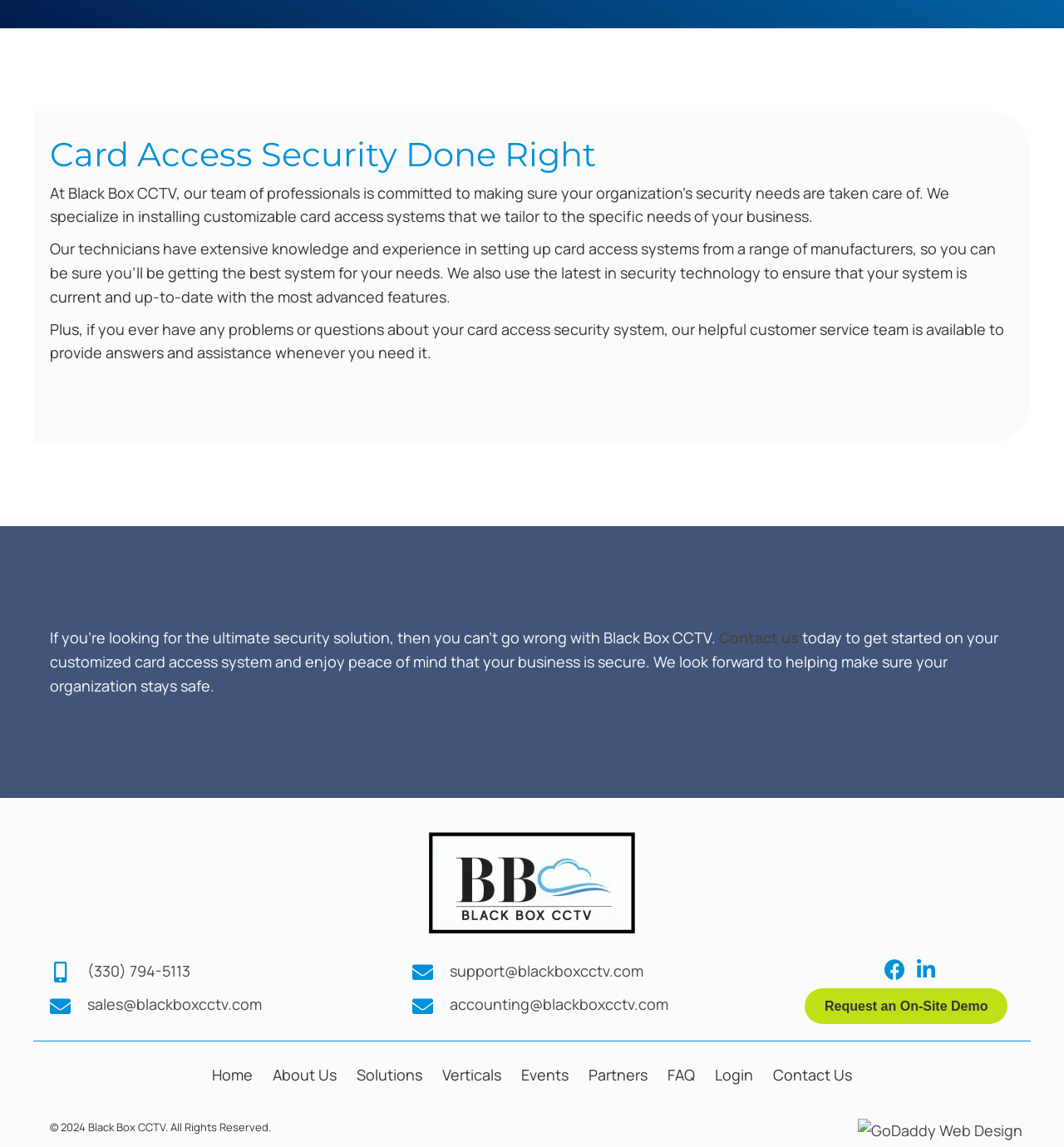Identify the bounding box for the given UI element using the description provided. Coordinates should be in the format (top-left x, top-left y, bottom-right x, bottom-right y) and must be between 0 and 1. Here is the description: Request an On-Site Demo

[0.756, 0.861, 0.947, 0.893]